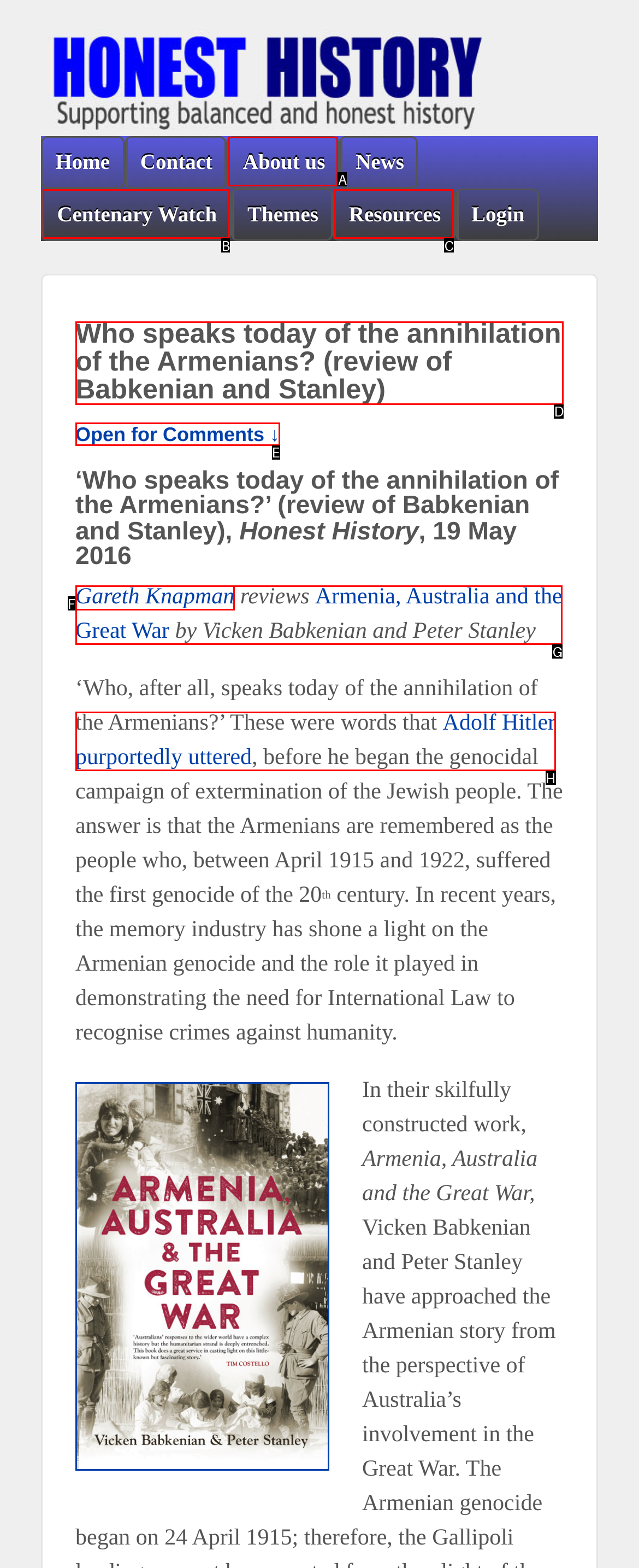Provide the letter of the HTML element that you need to click on to perform the task: Click the 'Delete' button.
Answer with the letter corresponding to the correct option.

None